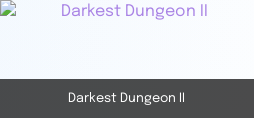By analyzing the image, answer the following question with a detailed response: What is the purpose of the solid dark background in the image?

The solid dark background is used to make the title of the game stand out effectively, enhancing its legibility and drawing potential players' attention to explore the challenges awaiting them within the game.